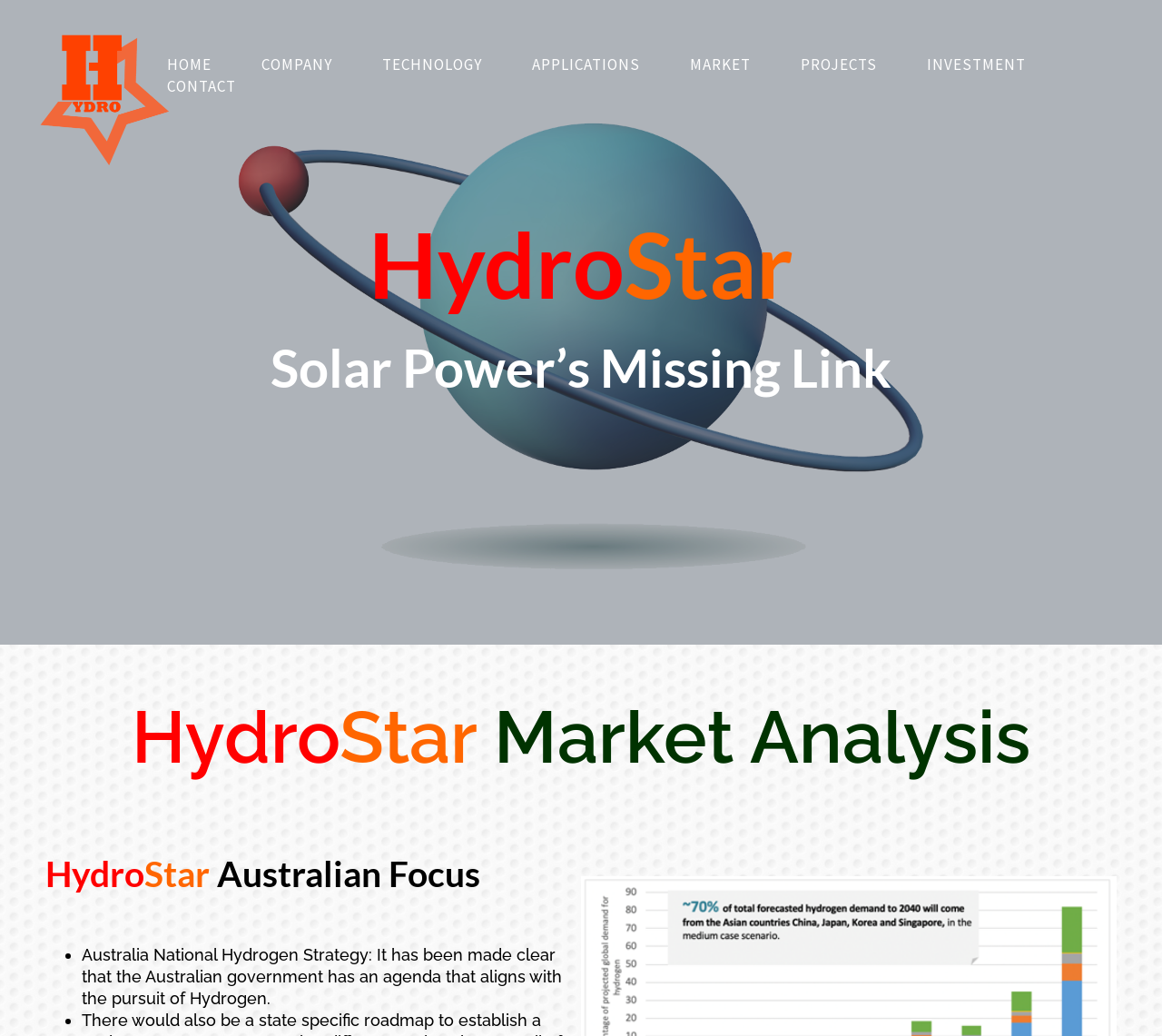Identify the bounding box coordinates for the region of the element that should be clicked to carry out the instruction: "view MARKET page". The bounding box coordinates should be four float numbers between 0 and 1, i.e., [left, top, right, bottom].

[0.594, 0.052, 0.646, 0.073]